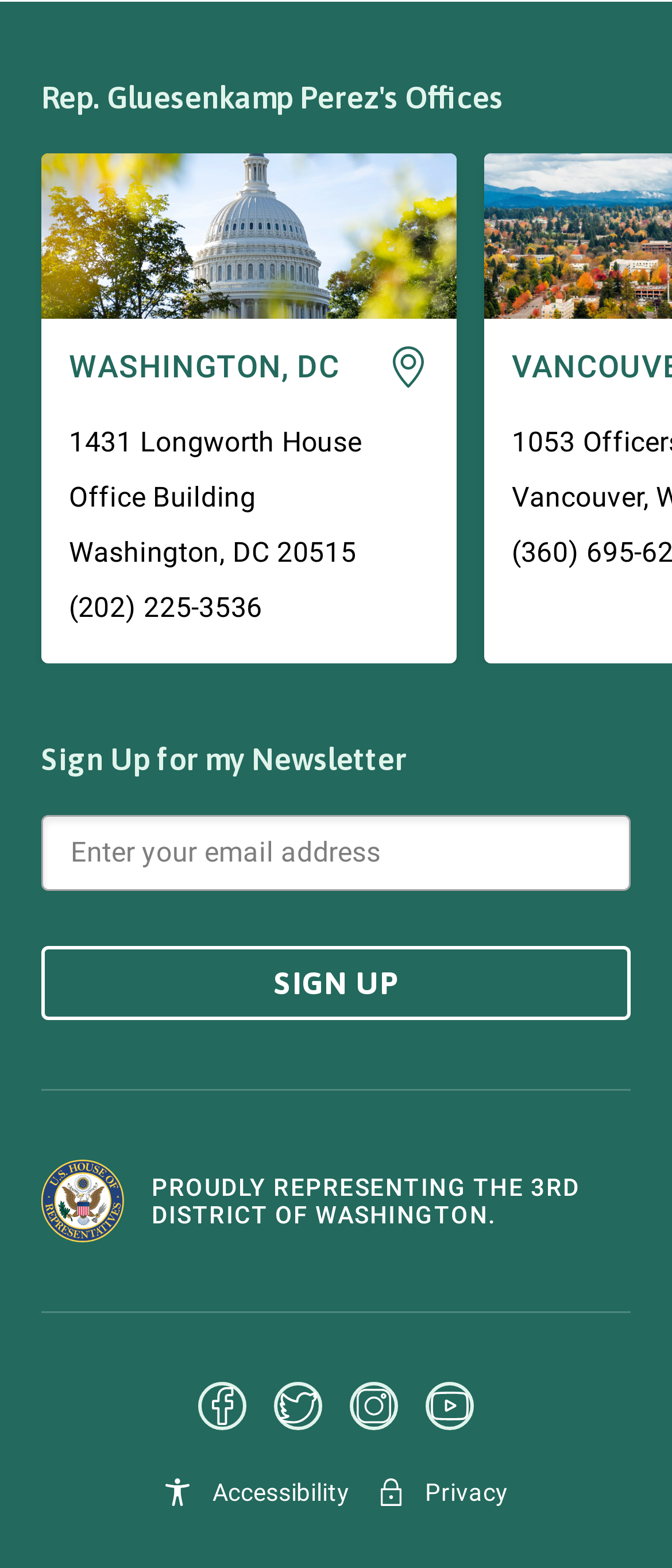Determine the bounding box for the UI element as described: "aria-label="Facebook"". The coordinates should be represented as four float numbers between 0 and 1, formatted as [left, top, right, bottom].

[0.295, 0.881, 0.367, 0.921]